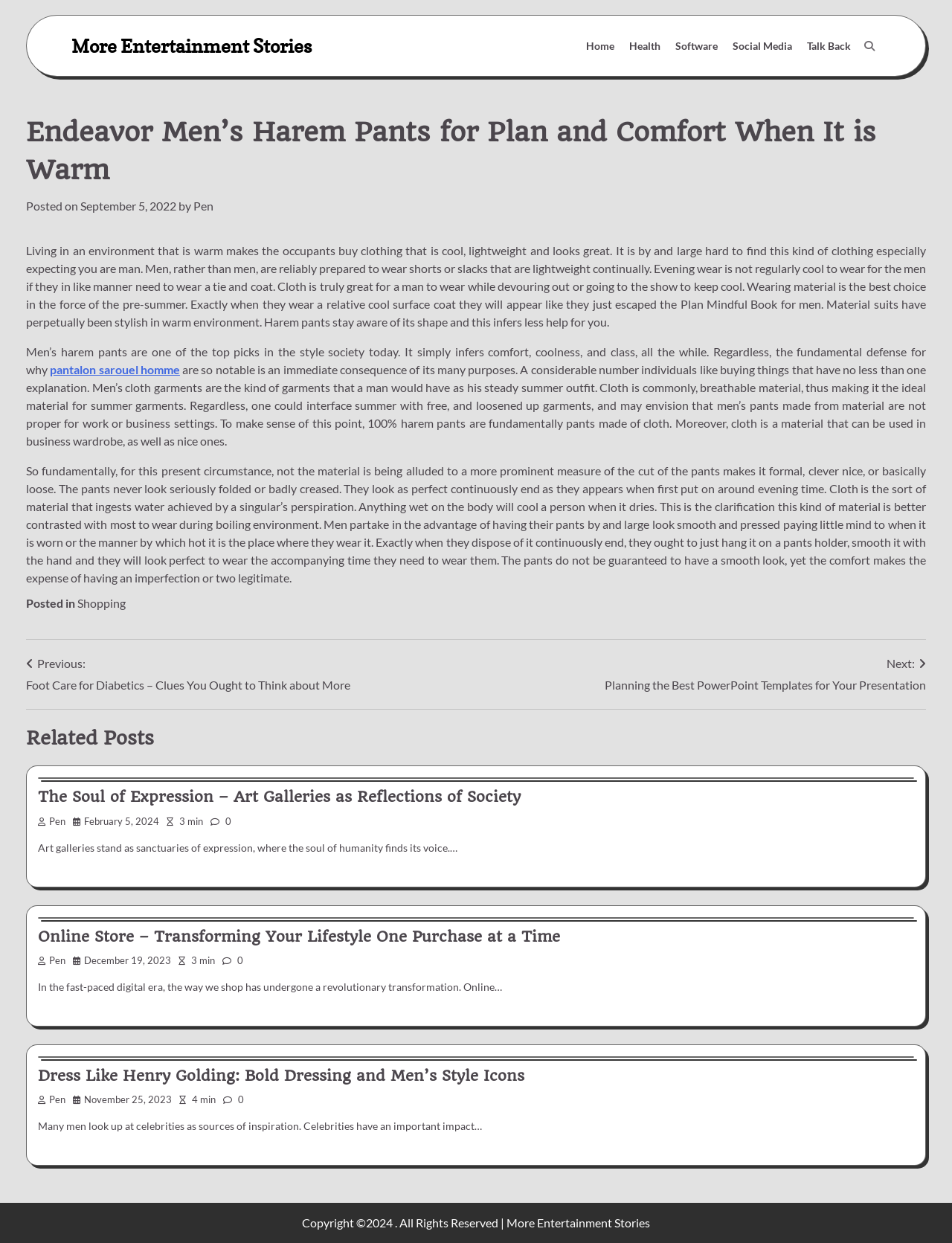Locate the bounding box coordinates of the element's region that should be clicked to carry out the following instruction: "Click on 'Shopping'". The coordinates need to be four float numbers between 0 and 1, i.e., [left, top, right, bottom].

[0.048, 0.608, 0.107, 0.62]